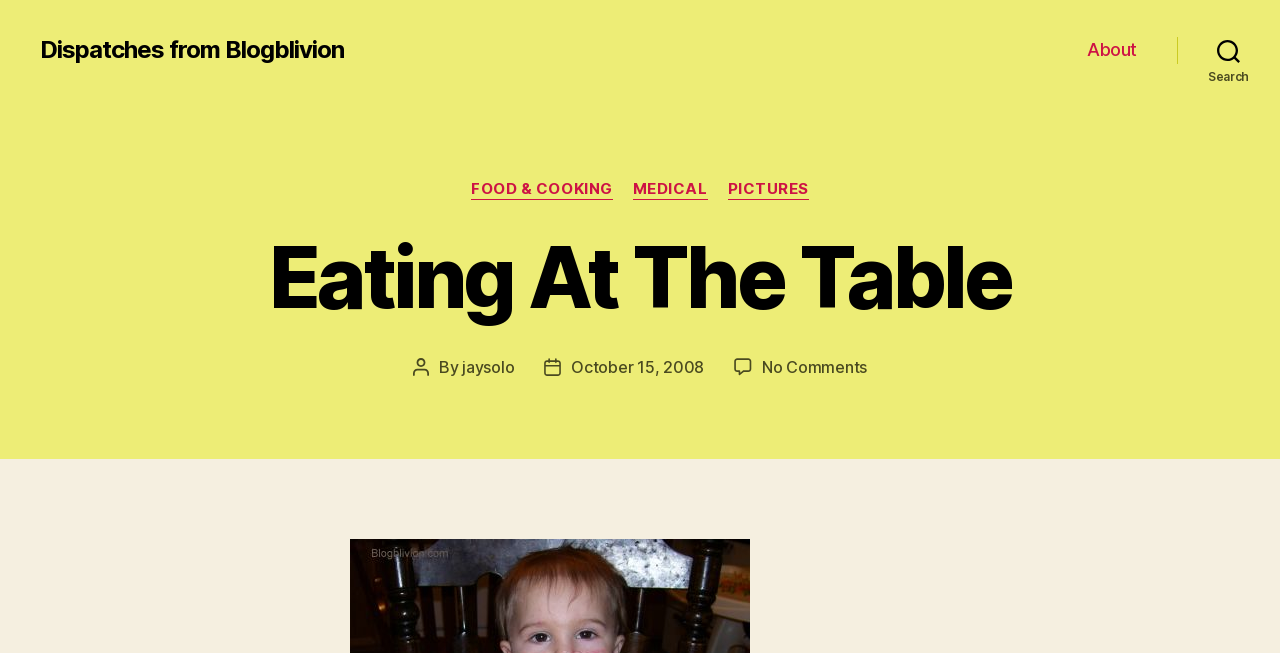What is the category of the post 'Eating At The Table'?
Could you please answer the question thoroughly and with as much detail as possible?

By examining the webpage, I found a section with categories, and the post 'Eating At The Table' is listed under the category 'FOOD & COOKING'.